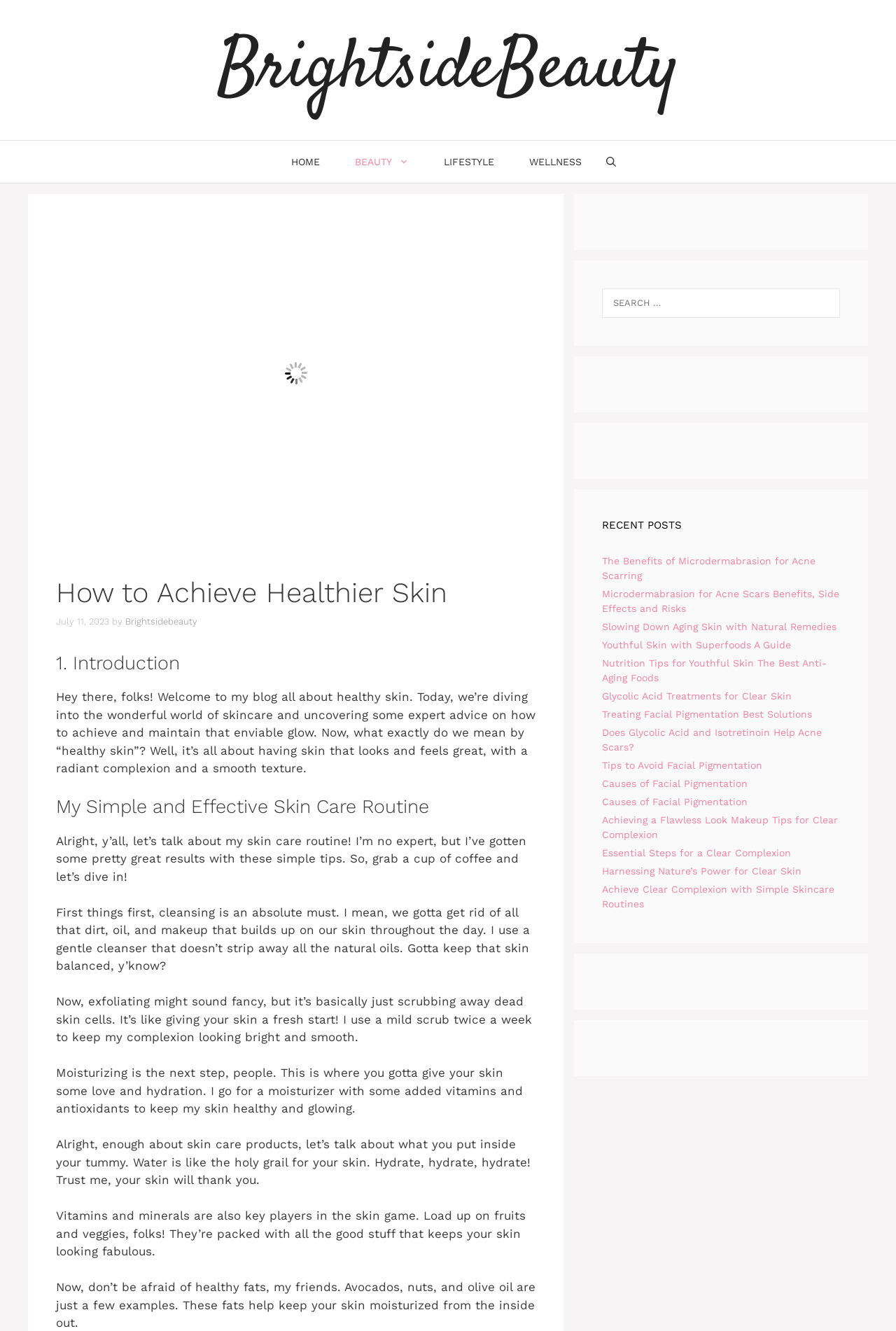Can you find the bounding box coordinates for the element to click on to achieve the instruction: "Explore the 'BEAUTY' section"?

[0.376, 0.106, 0.475, 0.137]